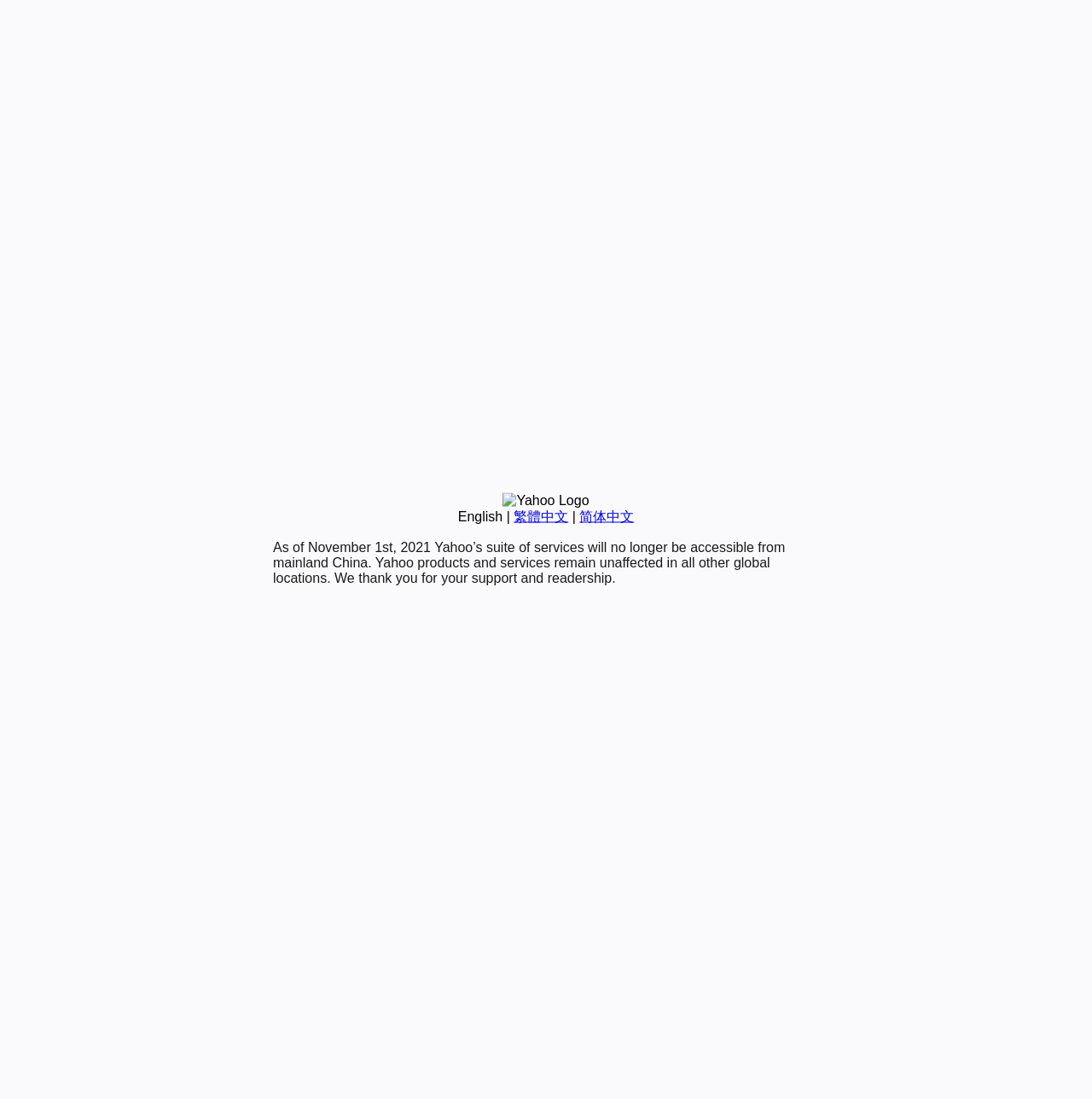Provide the bounding box coordinates, formatted as (top-left x, top-left y, bottom-right x, bottom-right y), with all values being floating point numbers between 0 and 1. Identify the bounding box of the UI element that matches the description: 简体中文

[0.531, 0.463, 0.581, 0.476]